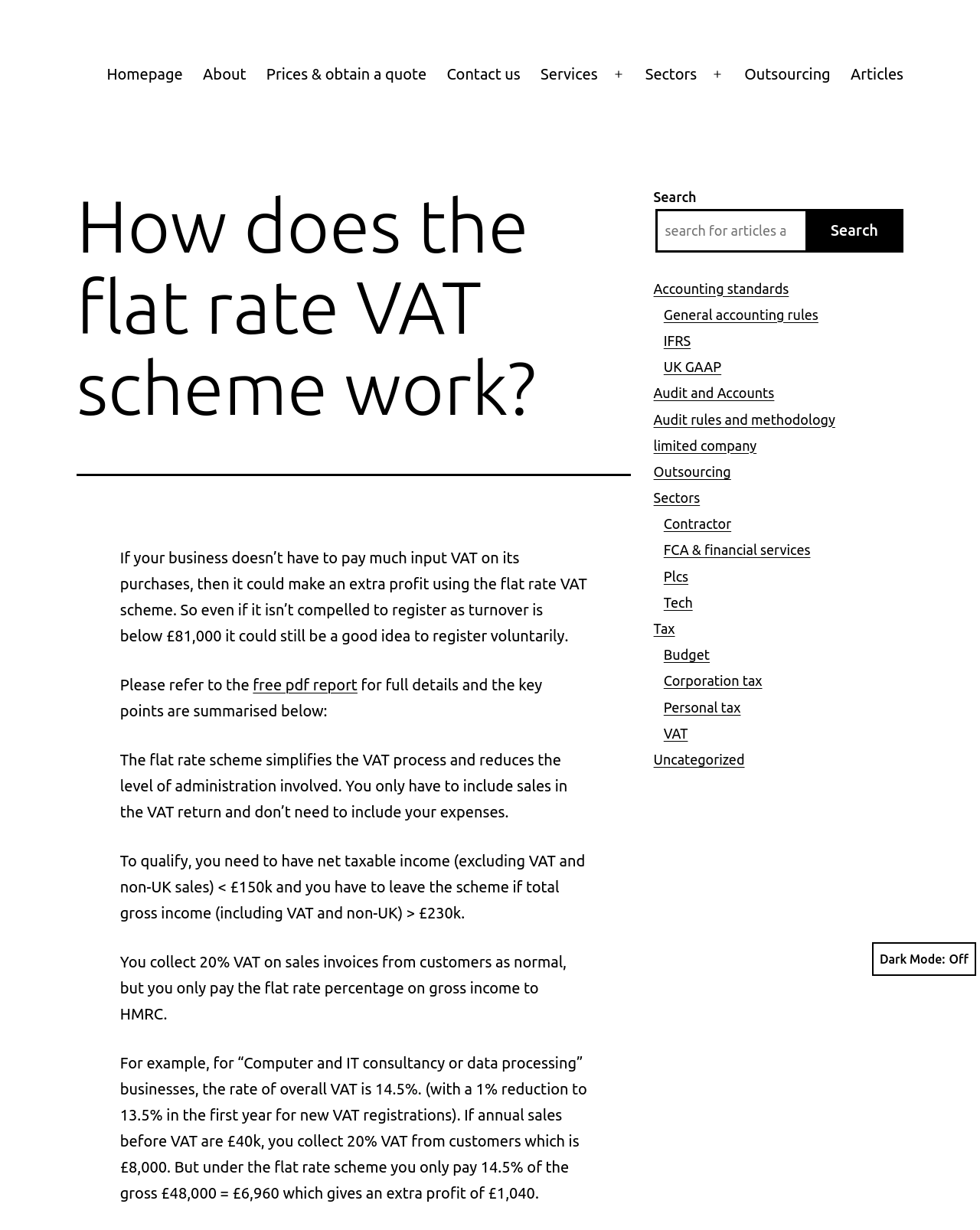What is the extra profit for a business with annual sales of £40,000 under the flat rate scheme?
Refer to the image and provide a detailed answer to the question.

If annual sales before VAT are £40,000, you collect 20% VAT from customers which is £8,000. But under the flat rate scheme, you only pay 14.5% of the gross £48,000 = £6,960, which gives an extra profit of £1,040.